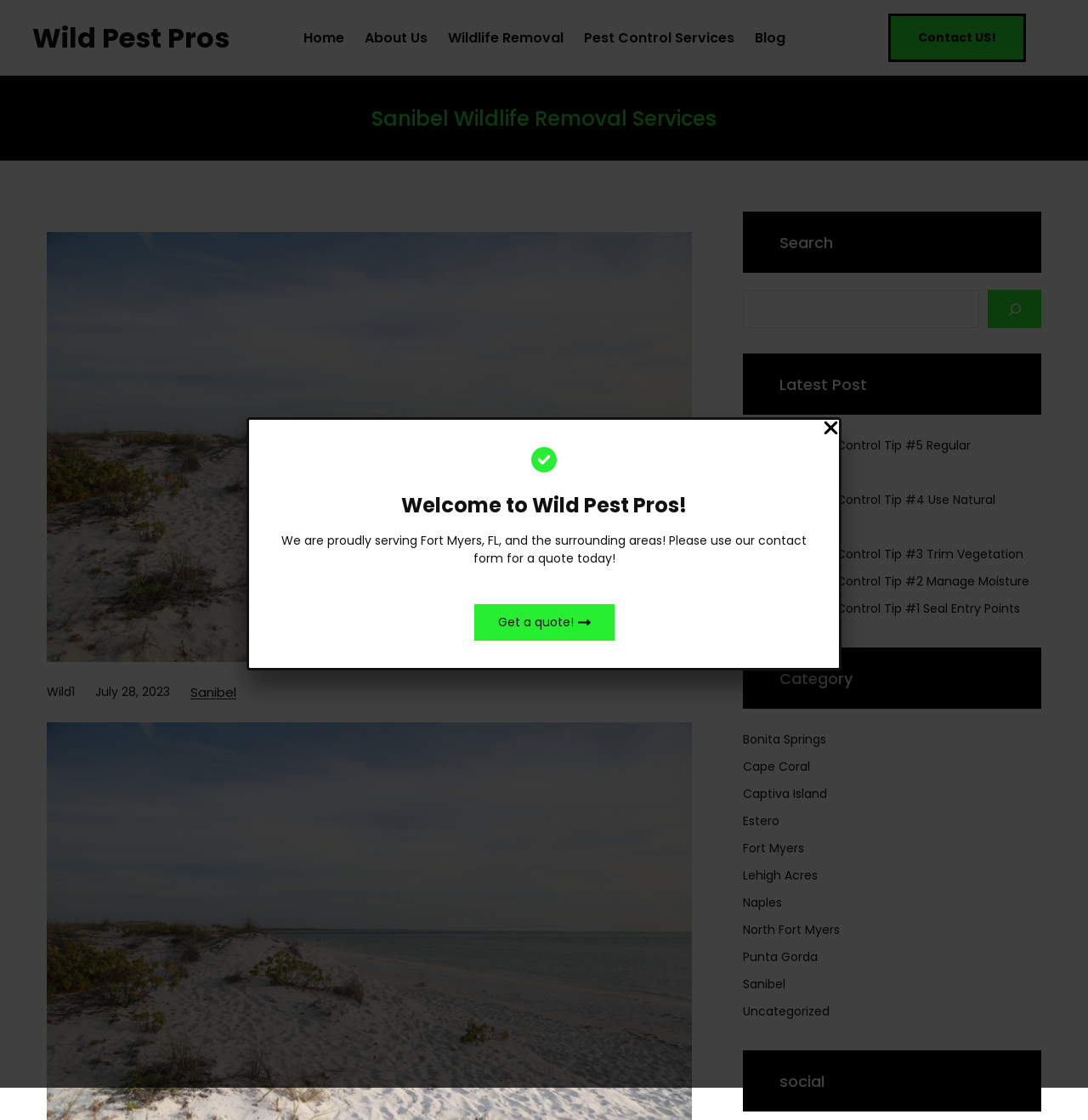Find and indicate the bounding box coordinates of the region you should select to follow the given instruction: "Get a quote!".

[0.436, 0.539, 0.564, 0.572]